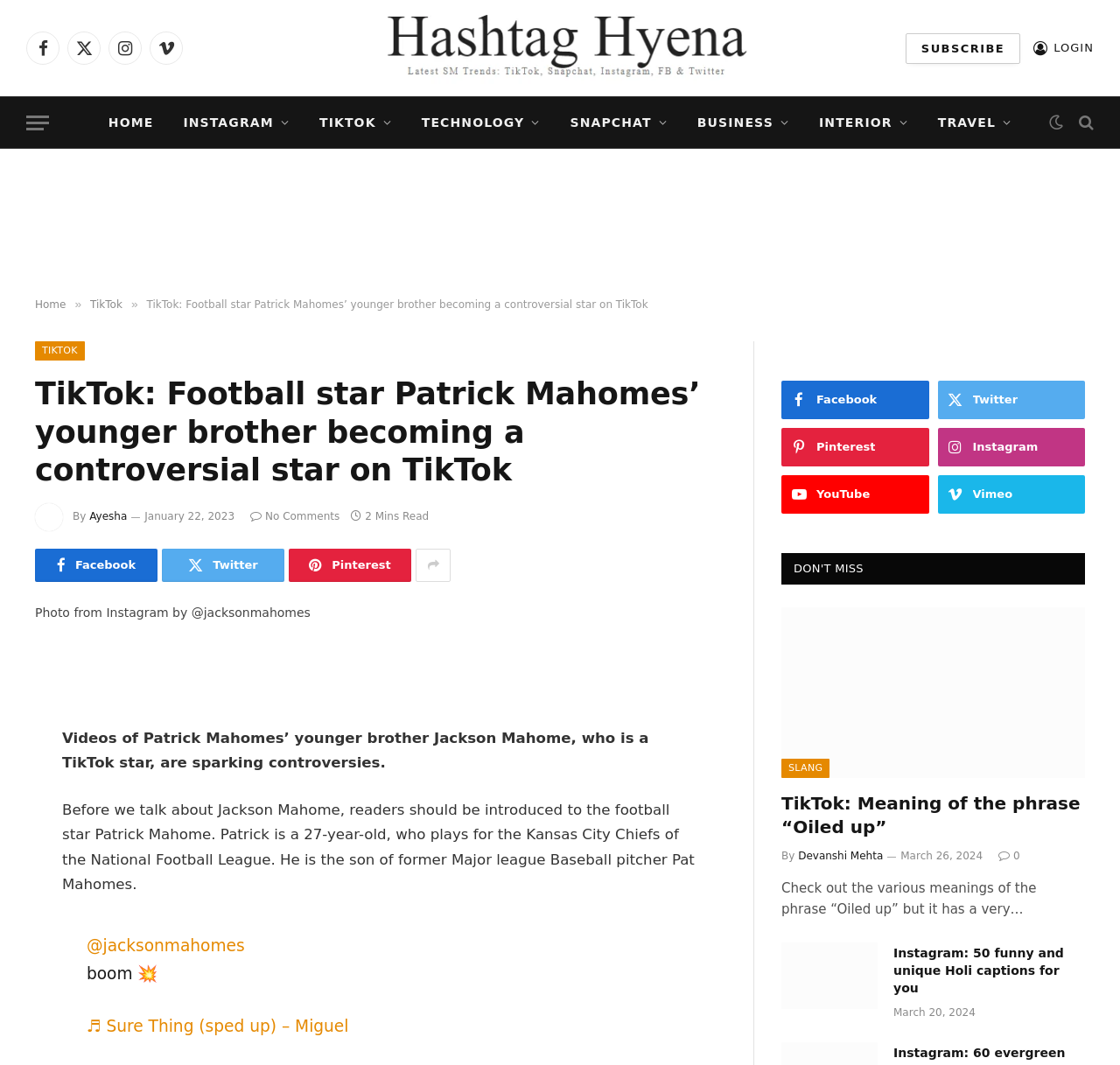Given the description "Vimeo", determine the bounding box of the corresponding UI element.

[0.134, 0.03, 0.163, 0.061]